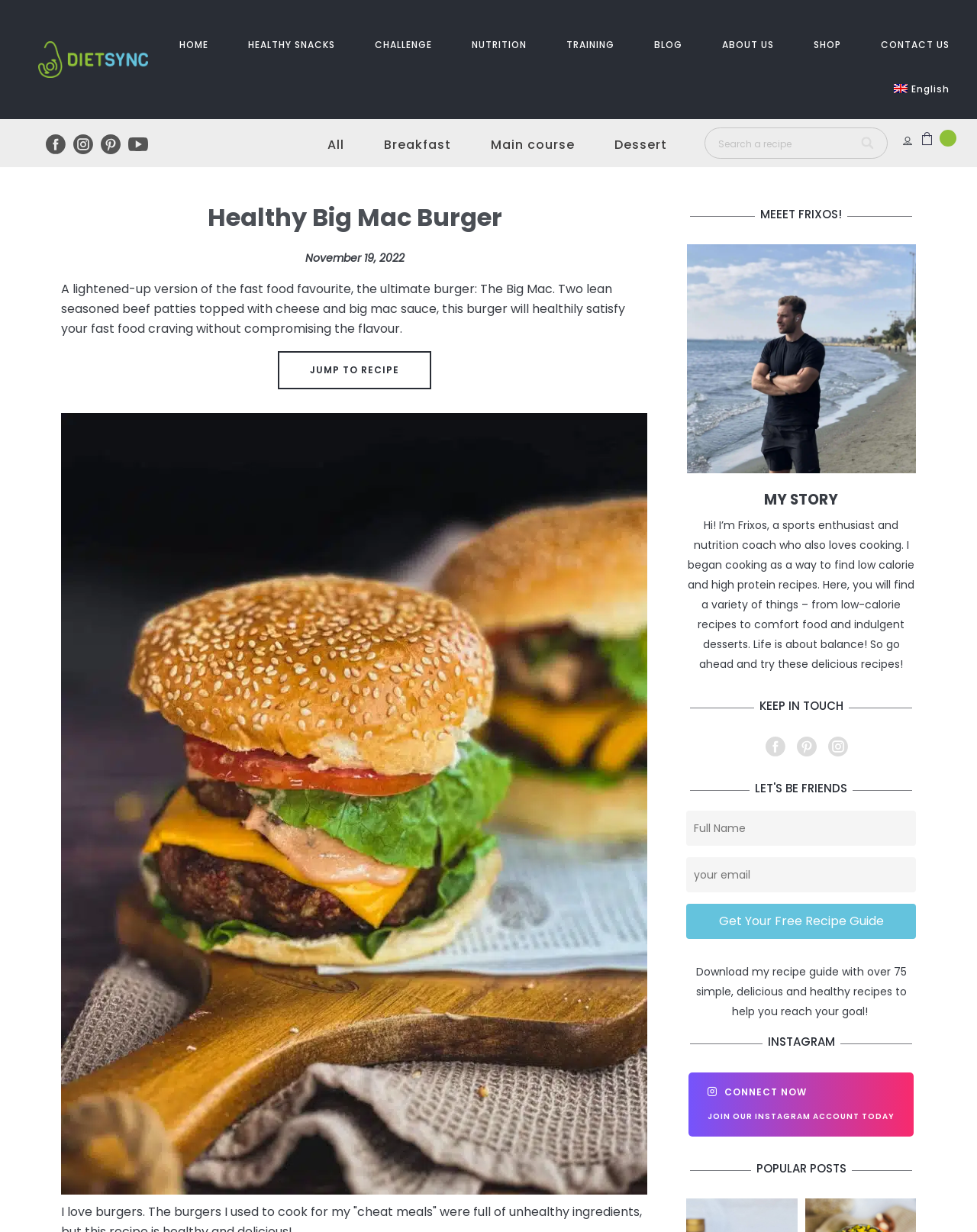Kindly provide the bounding box coordinates of the section you need to click on to fulfill the given instruction: "Search a recipe".

[0.721, 0.103, 0.908, 0.129]